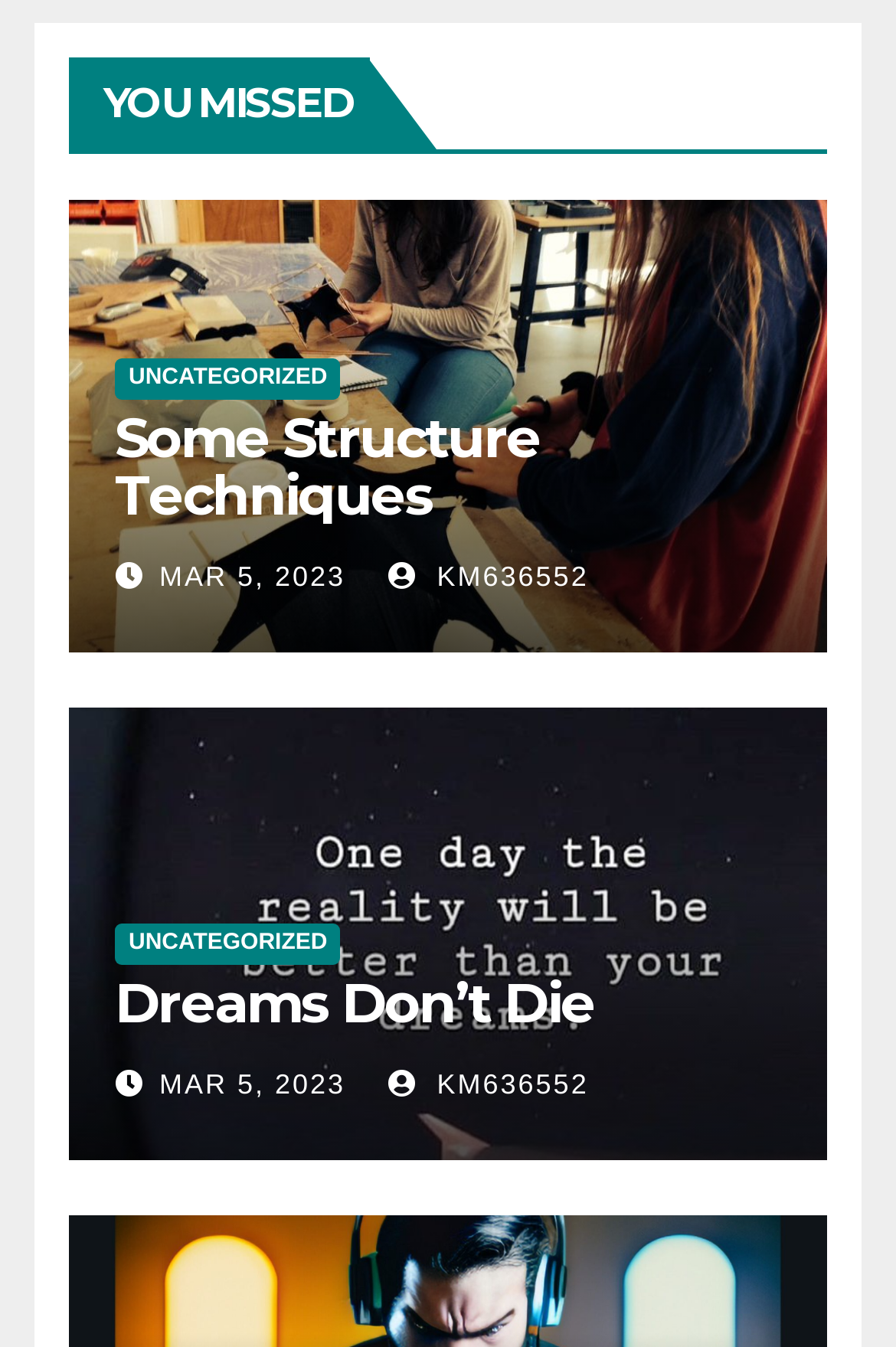Please specify the bounding box coordinates of the clickable section necessary to execute the following command: "go to 'Dreams Don’t Die'".

[0.128, 0.72, 0.664, 0.77]